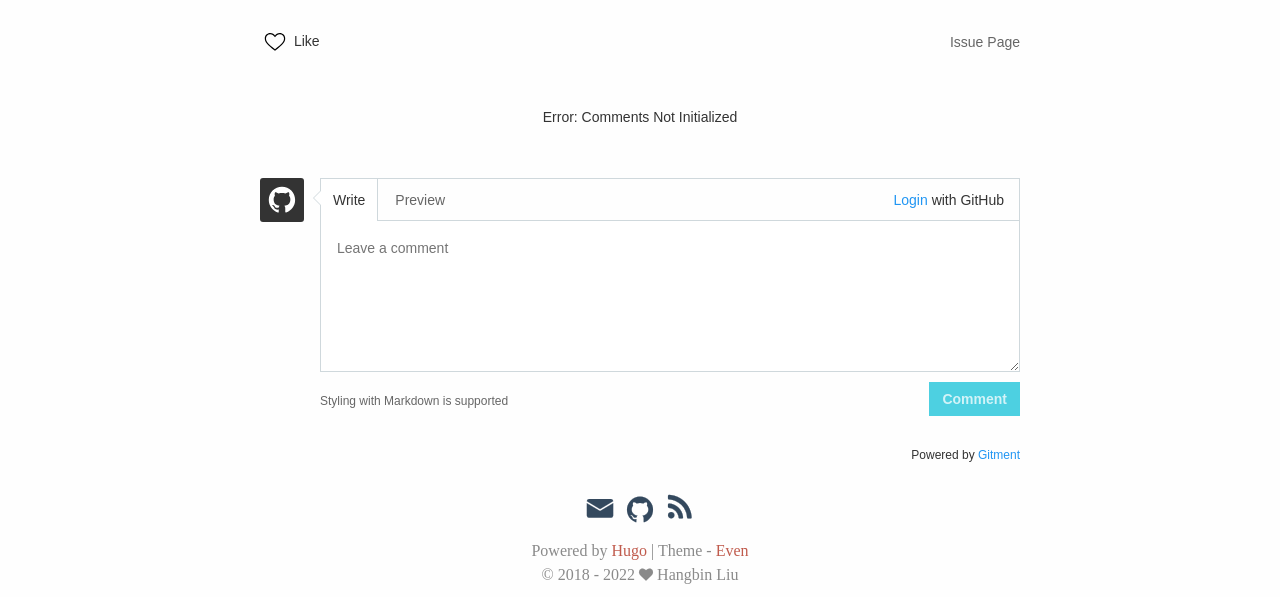Can you identify the bounding box coordinates of the clickable region needed to carry out this instruction: 'Click the 'Comment' button'? The coordinates should be four float numbers within the range of 0 to 1, stated as [left, top, right, bottom].

[0.726, 0.64, 0.797, 0.697]